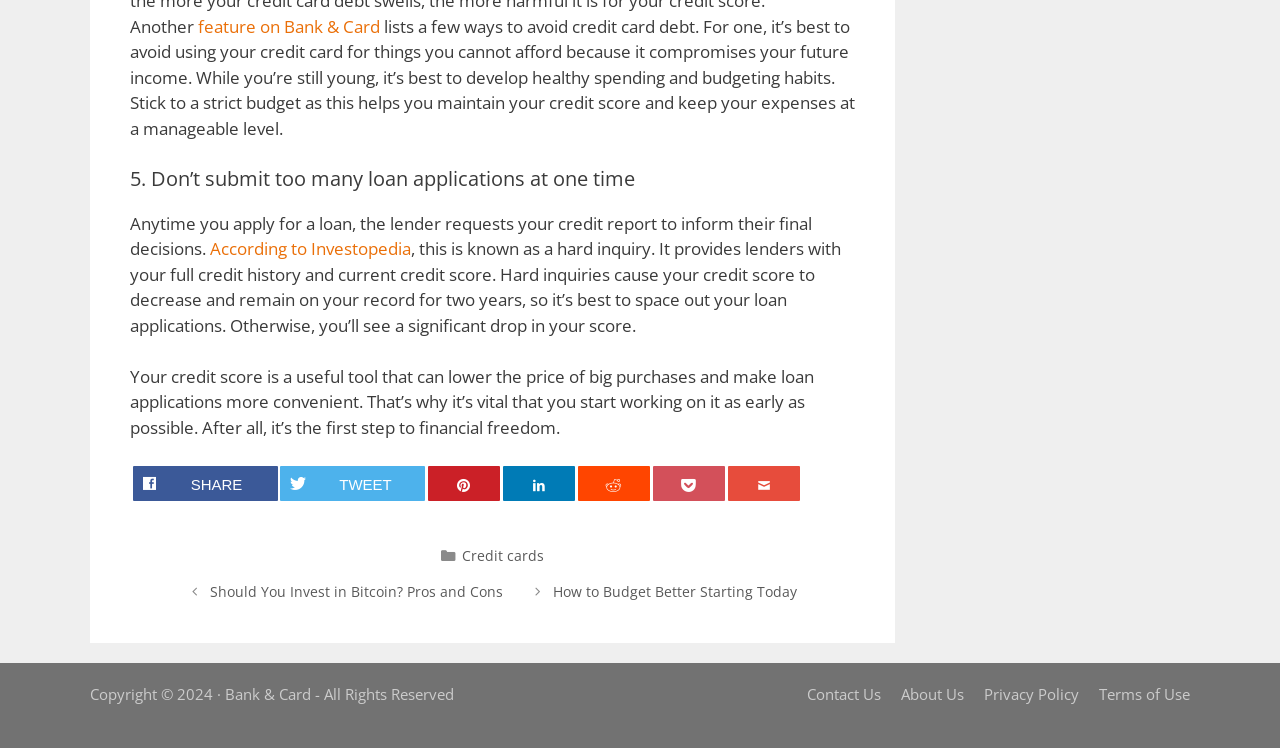What happens when you apply for a loan?
Offer a detailed and full explanation in response to the question.

When you apply for a loan, the lender requests your credit report, which is known as a hard inquiry. This provides the lender with your full credit history and current credit score, and can cause your credit score to decrease.